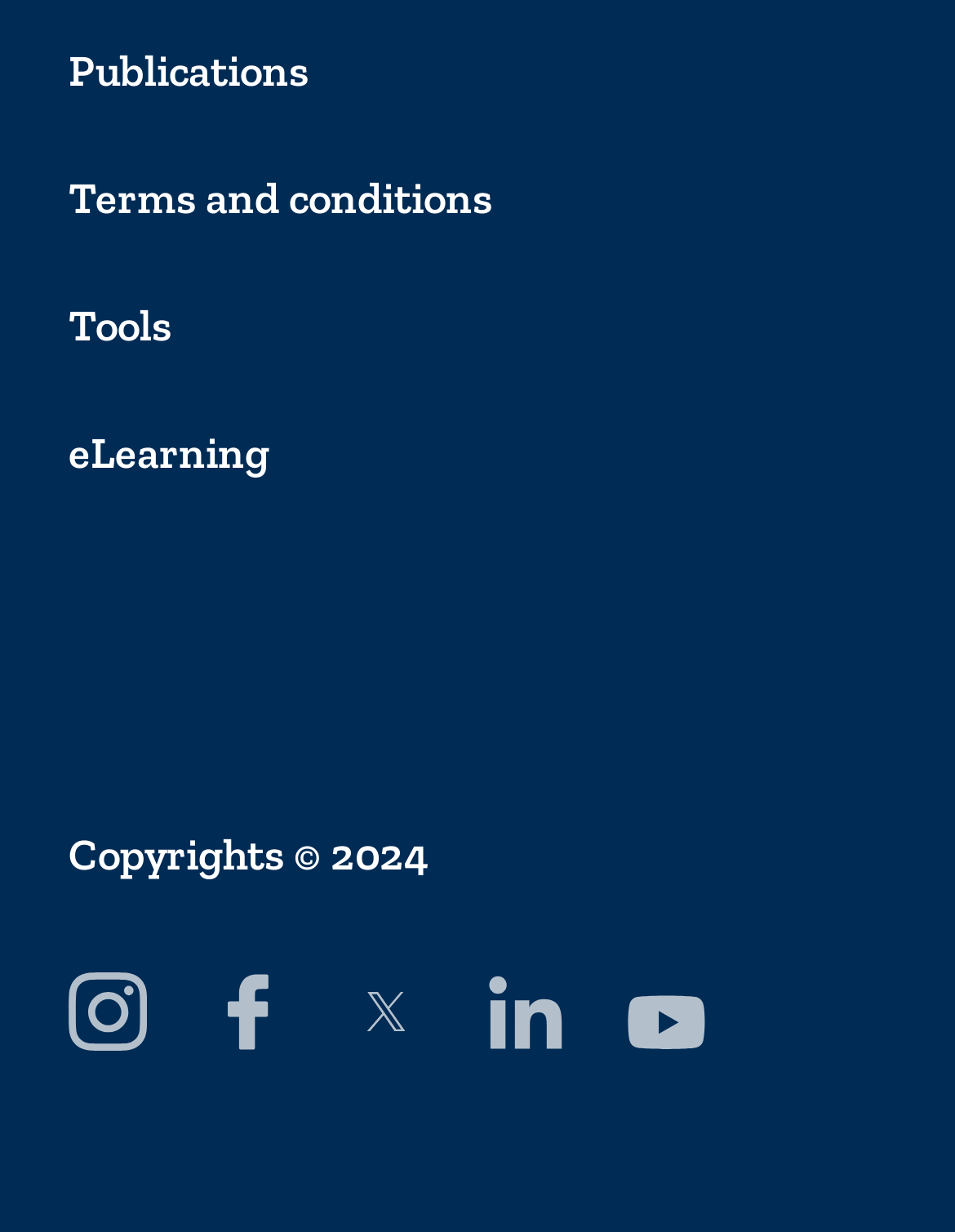Identify the bounding box coordinates for the element you need to click to achieve the following task: "Go to publications". Provide the bounding box coordinates as four float numbers between 0 and 1, in the form [left, top, right, bottom].

[0.072, 0.036, 0.928, 0.08]